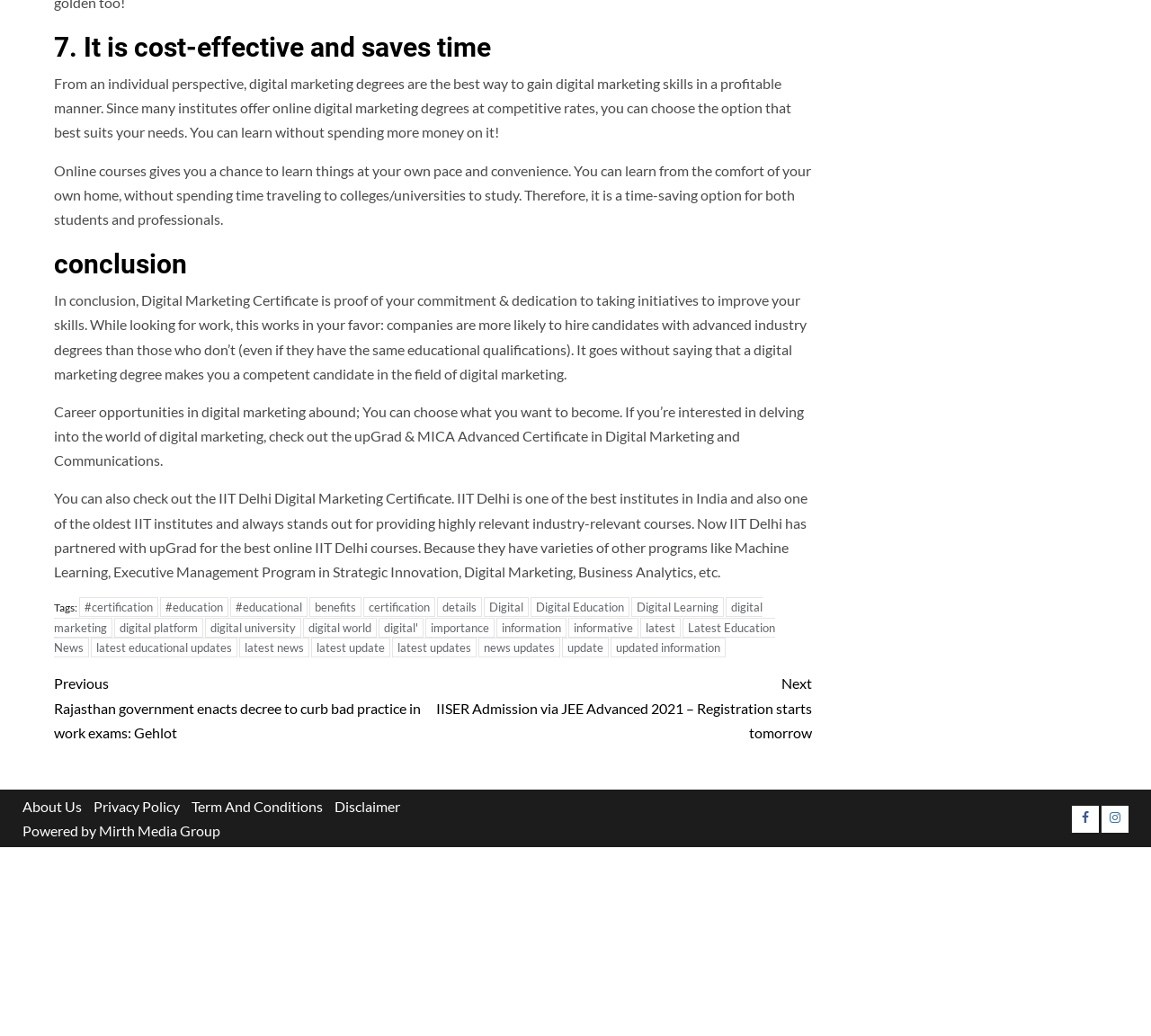Please determine the bounding box coordinates, formatted as (top-left x, top-left y, bottom-right x, bottom-right y), with all values as floating point numbers between 0 and 1. Identify the bounding box of the region described as: digital marketing

[0.047, 0.577, 0.662, 0.615]